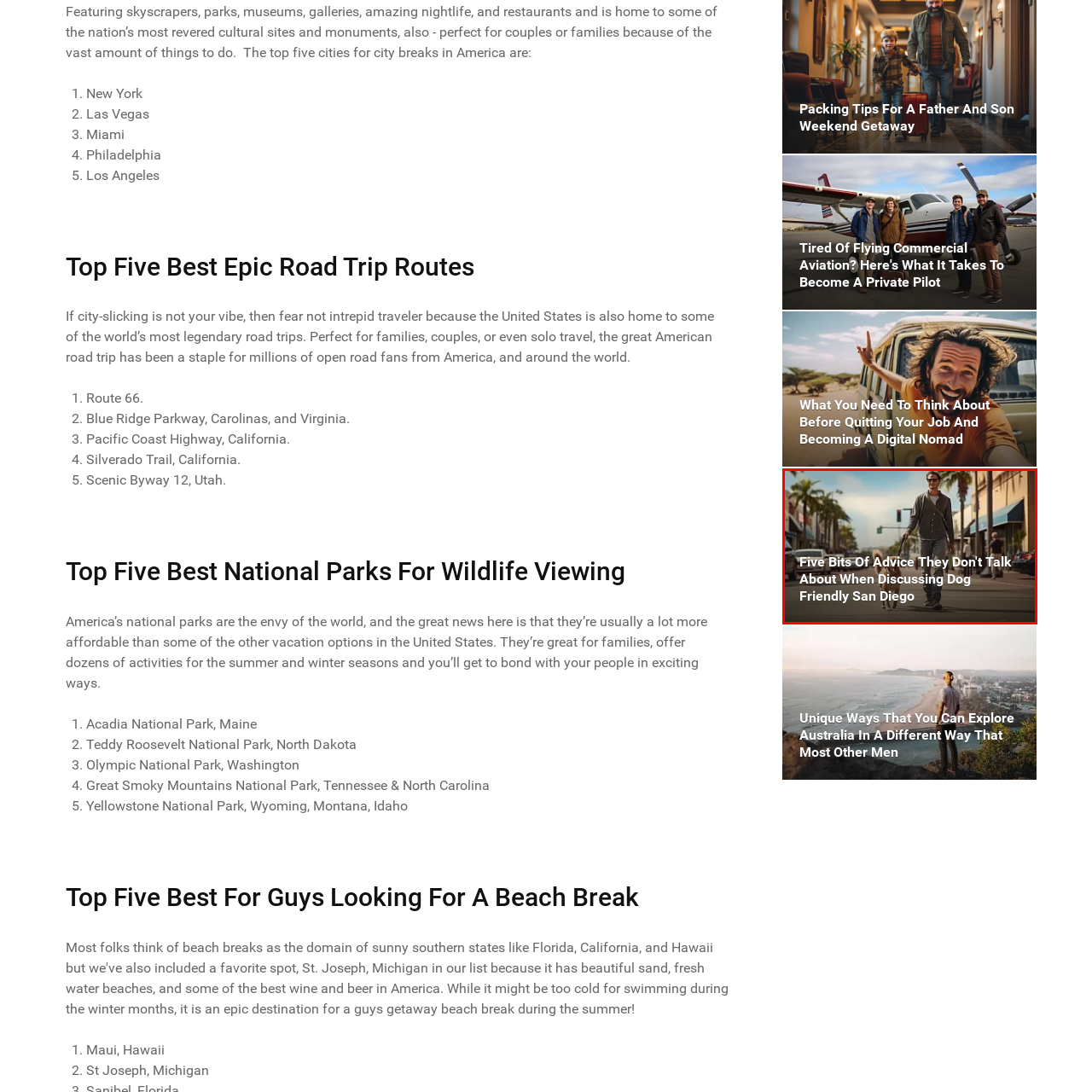Pay attention to the content inside the red bounding box and deliver a detailed answer to the following question based on the image's details: What type of trees line the sidewalk?

The caption states that 'sunlight filters through palm trees lining the sidewalk', which implies that the trees along the sidewalk are palm trees.